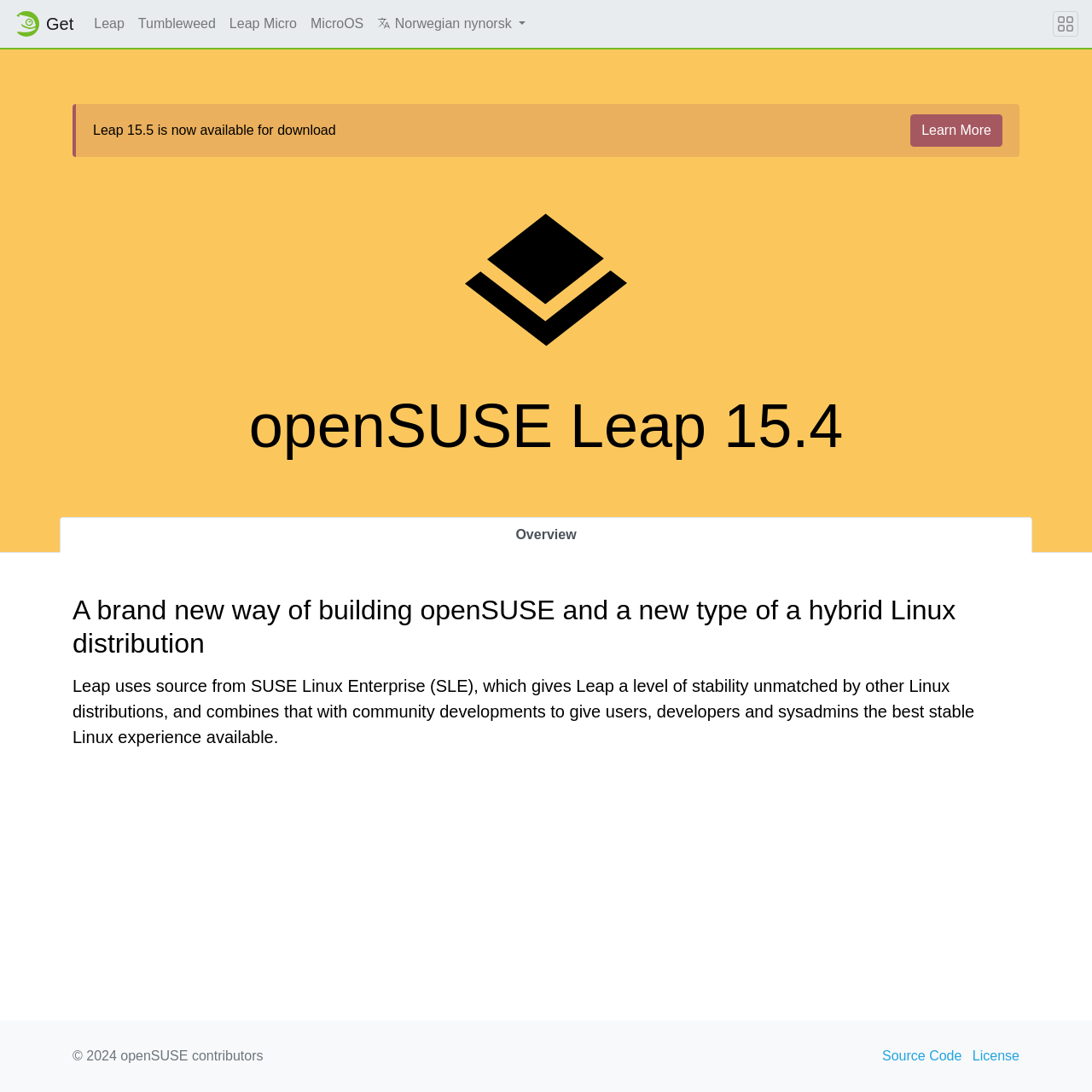Your task is to find and give the main heading text of the webpage.

openSUSE Leap 15.4